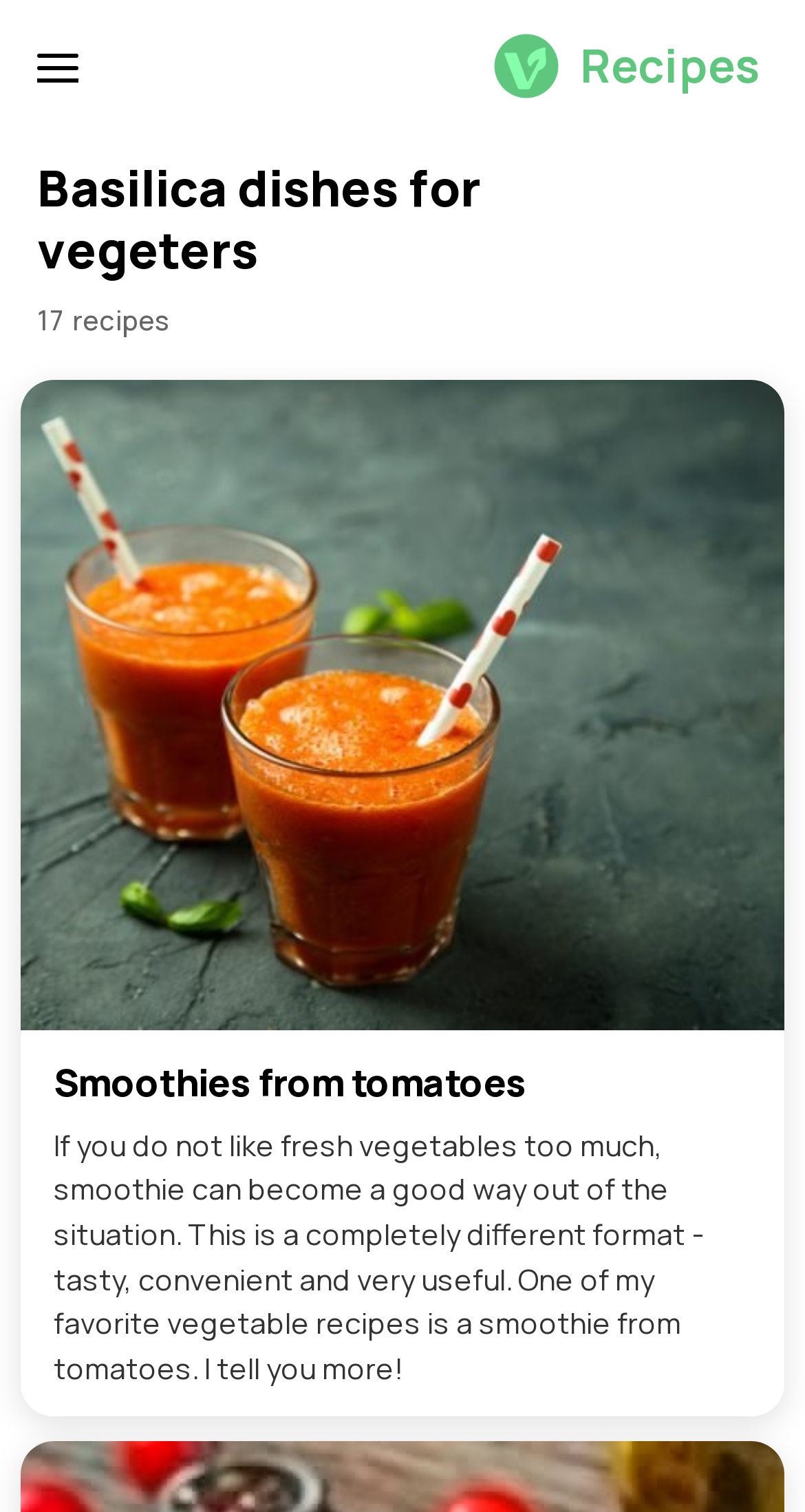Examine the screenshot and answer the question in as much detail as possible: How many recipes are featured on this webpage?

I counted the number of recipes by looking at the text '17 recipes' which is located below the main heading 'Basilica dishes for vegeters'.